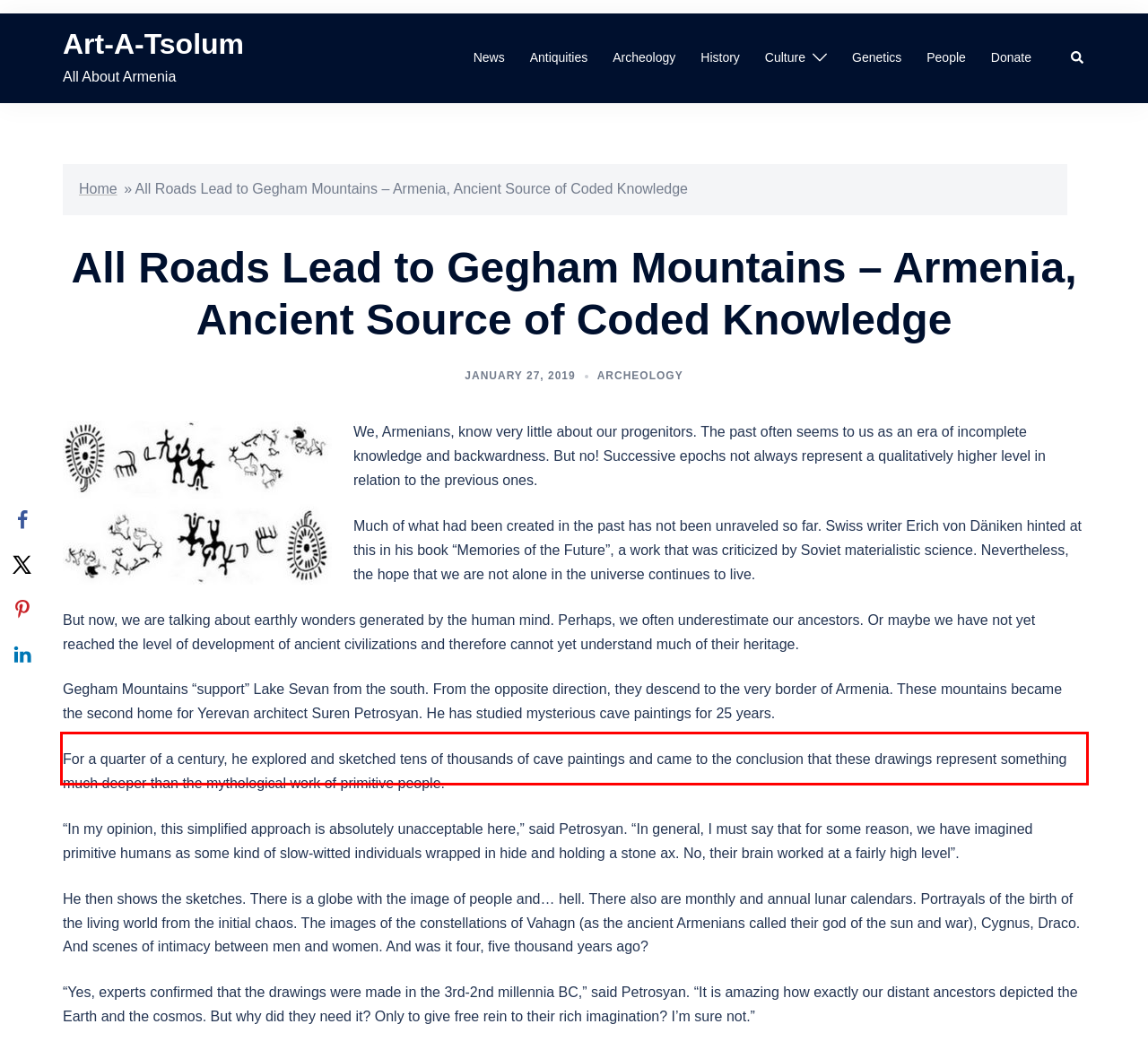Using the webpage screenshot, recognize and capture the text within the red bounding box.

For a quarter of a century, he explored and sketched tens of thousands of cave paintings and came to the conclusion that these drawings represent something much deeper than the mythological work of primitive people.